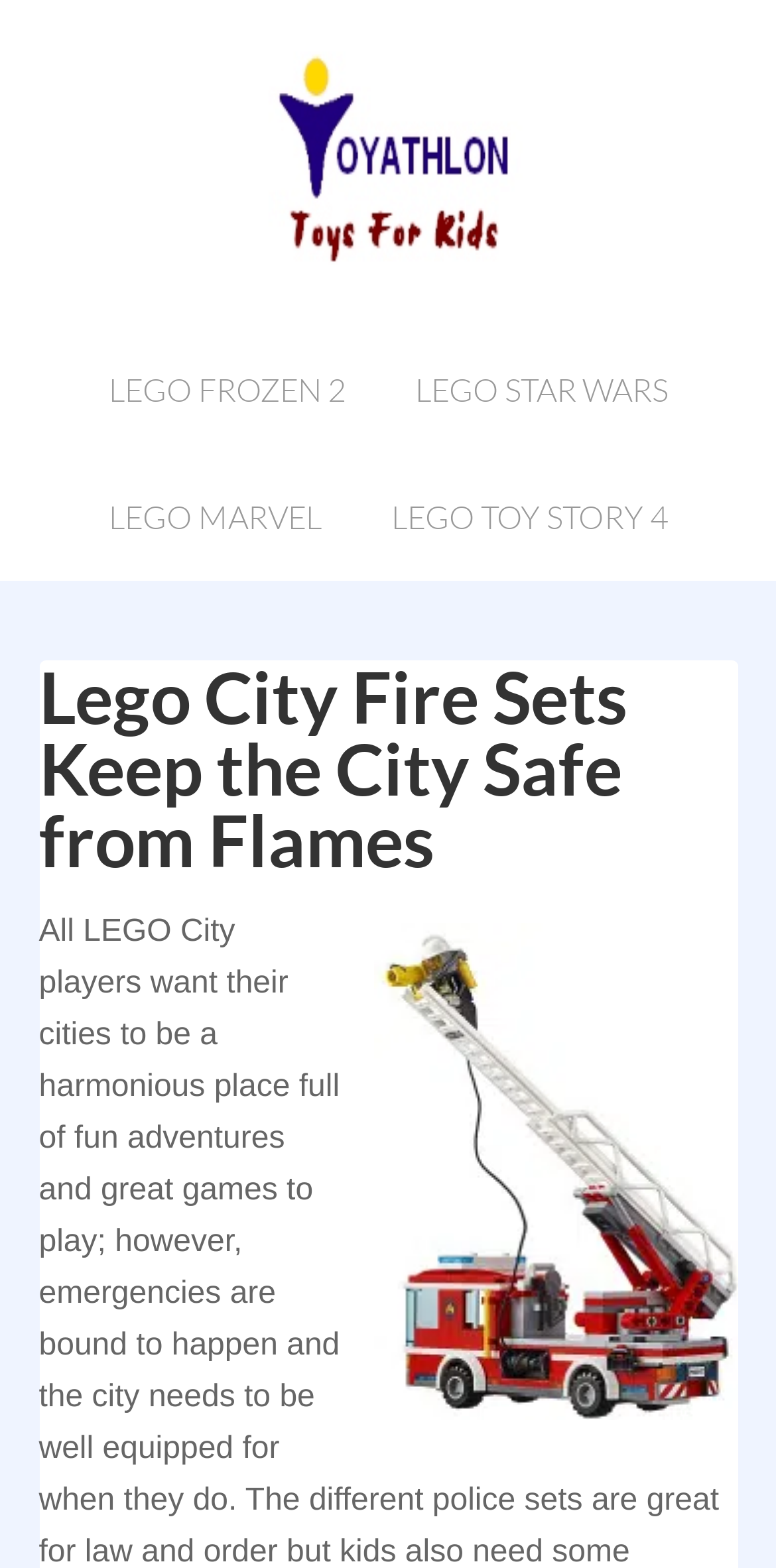Offer a thorough description of the webpage.

The webpage is about Lego City Fire Sets, specifically highlighting the importance of keeping the city safe from flames. At the top of the page, there are four links: TOYATHLON, LEGO FROZEN 2, LEGO STAR WARS, and LEGO MARVEL, which are positioned horizontally across the page. Below these links, there is a header section that takes up most of the page's width, containing the title "Lego City Fire Sets Keep the City Safe from Flames". 

On the lower half of the page, there is a large image of a Lego City Fire Ladder Truck, which takes up about half of the page's width. The image is positioned towards the right side of the page, leaving some empty space on the left. Overall, the webpage has a clear focus on Lego City Fire Sets and presents a prominent image of a fire truck, likely to grab the attention of Lego enthusiasts.